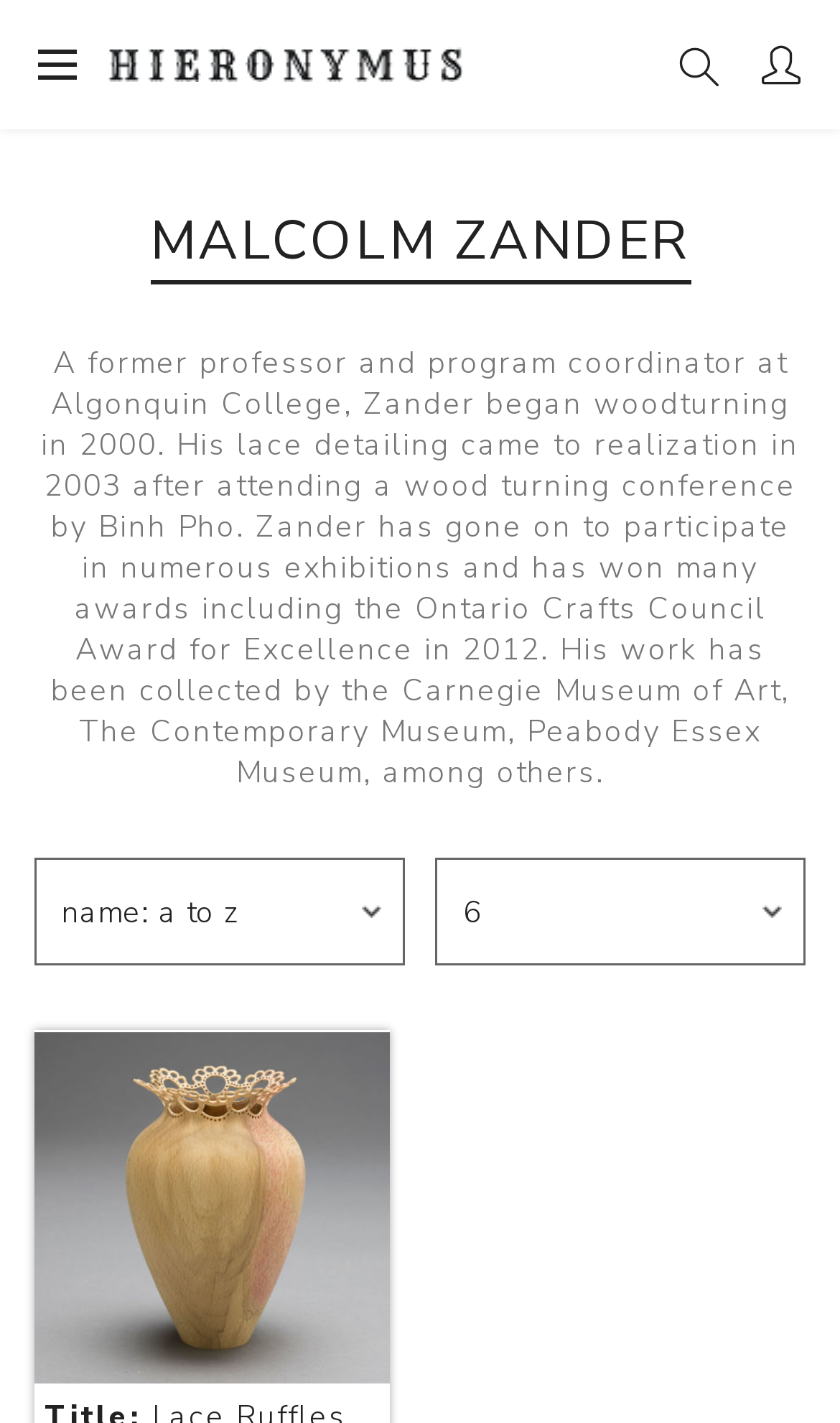Identify the bounding box coordinates for the UI element mentioned here: "alt="Hieronymus Objects"". Provide the coordinates as four float values between 0 and 1, i.e., [left, top, right, bottom].

[0.128, 0.033, 0.551, 0.058]